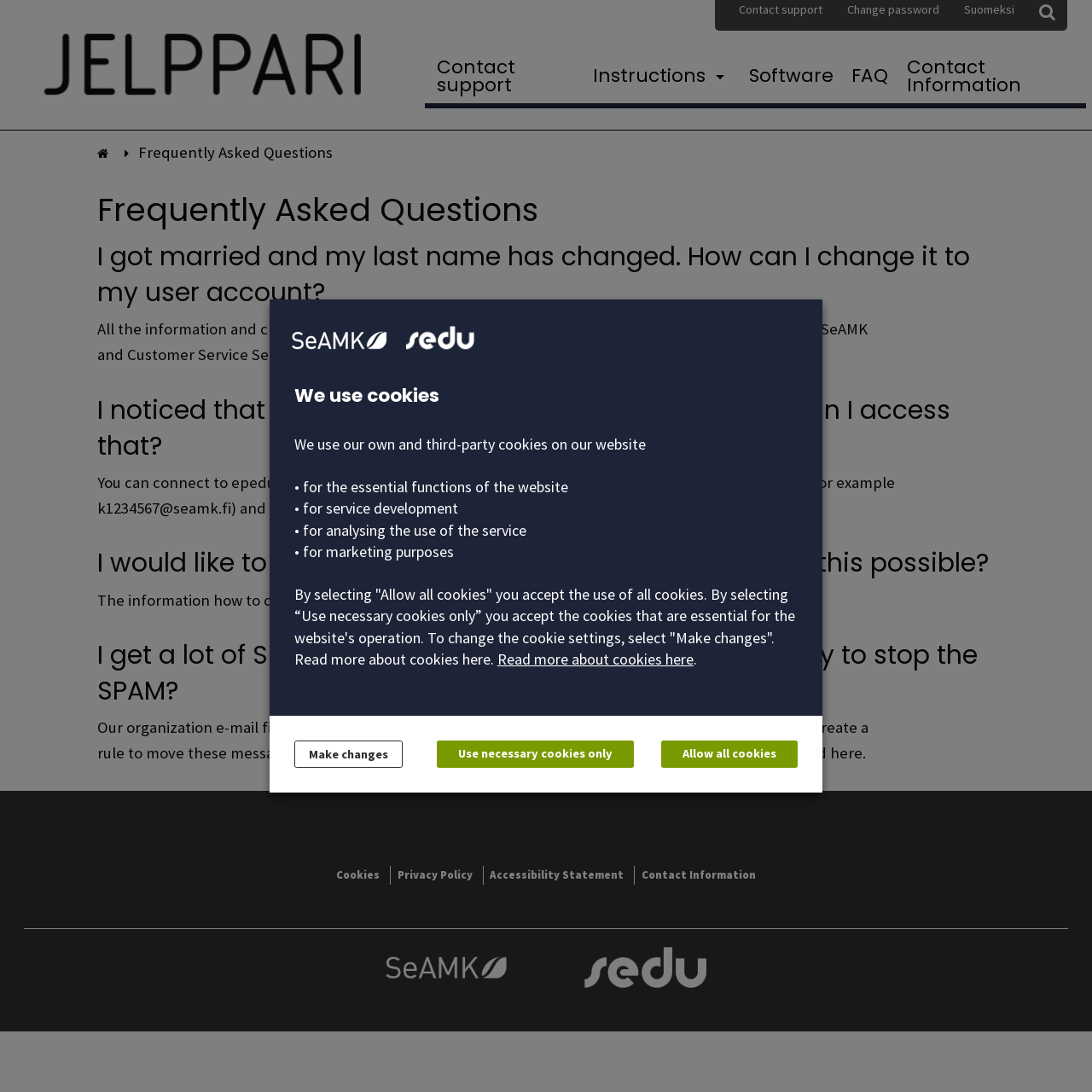Provide a one-word or short-phrase response to the question:
How can I change my last name in my user account?

Through student affairs office